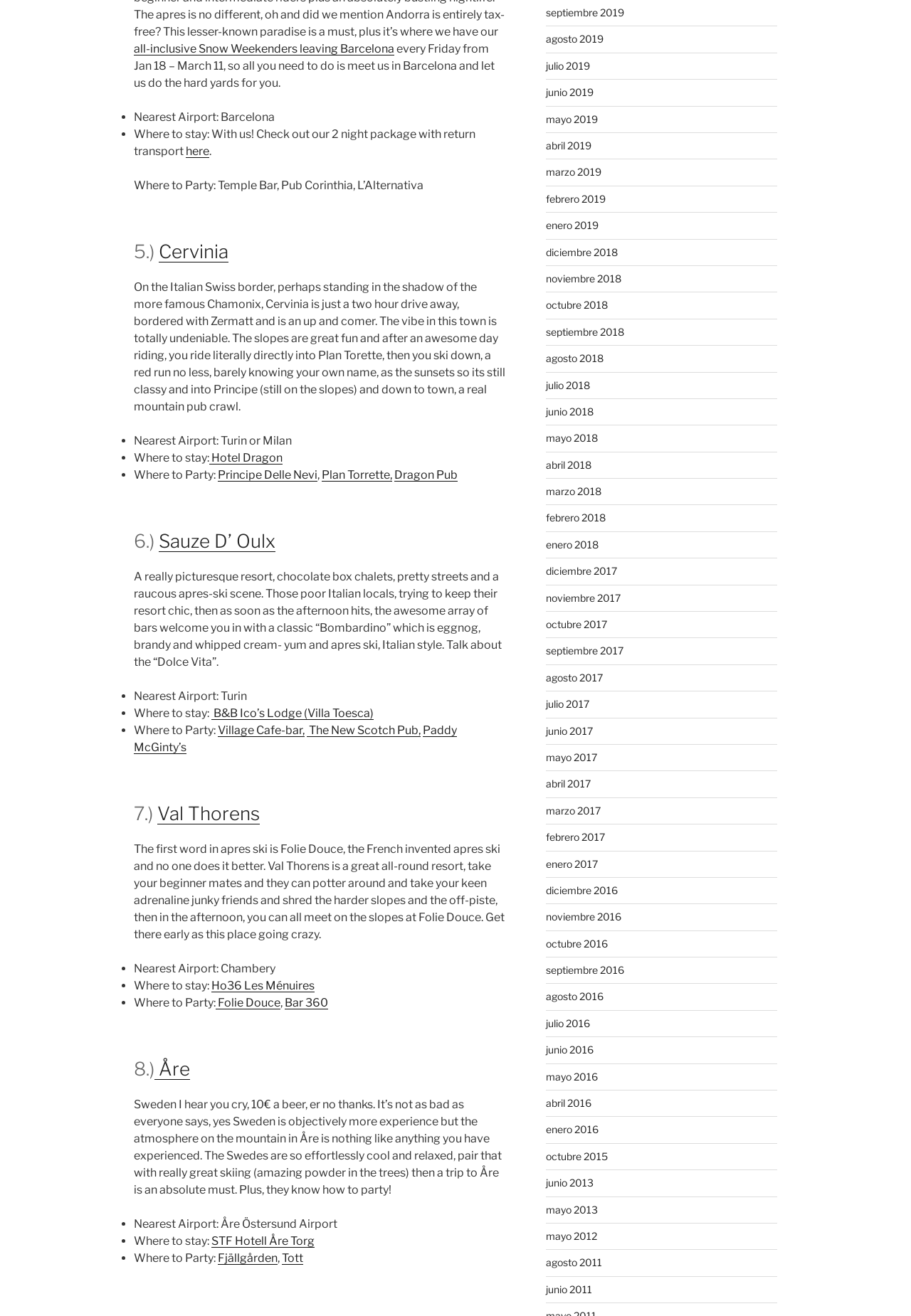Find the bounding box coordinates of the area to click in order to follow the instruction: "Click on 'all-inclusive Snow Weekenders leaving Barcelona'".

[0.147, 0.032, 0.433, 0.042]